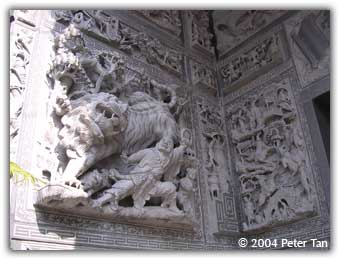What is the significance of the Hainanese Temple in Penang?
Look at the webpage screenshot and answer the question with a detailed explanation.

The caption describes the temple as a 'testament to the rich heritage and historical significance of the area', implying that the temple holds great importance in terms of cultural and historical value.